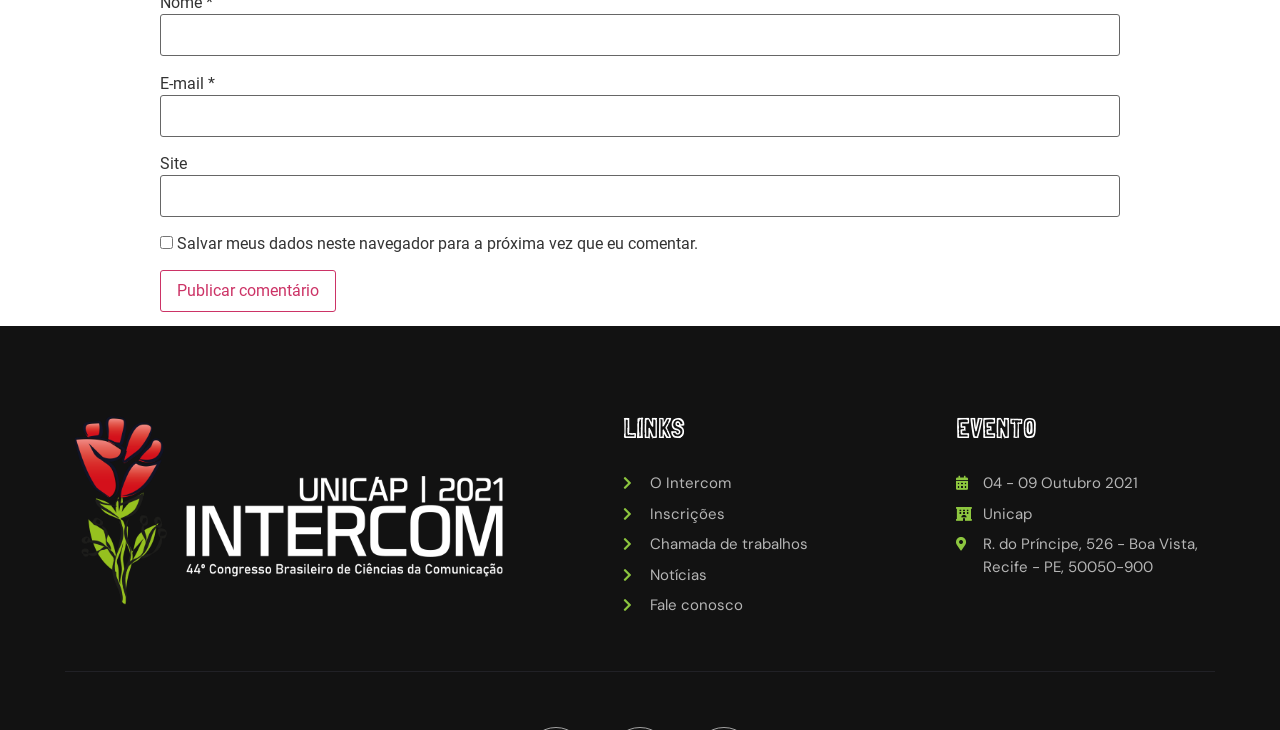Give a concise answer of one word or phrase to the question: 
What is the date of the event?

04 - 09 Outubro 2021